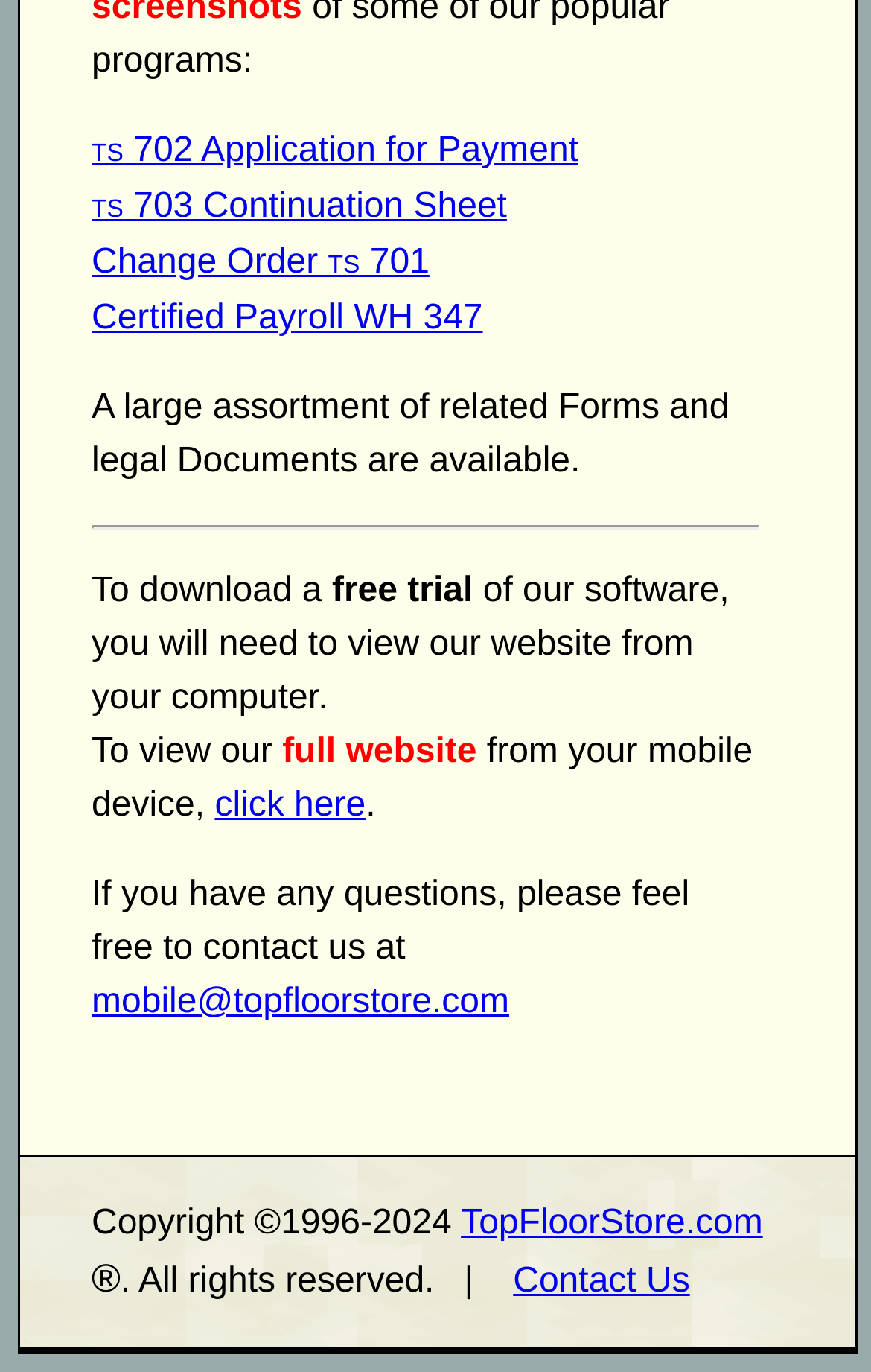Using a single word or phrase, answer the following question: 
What is the copyright year range?

1996-2024